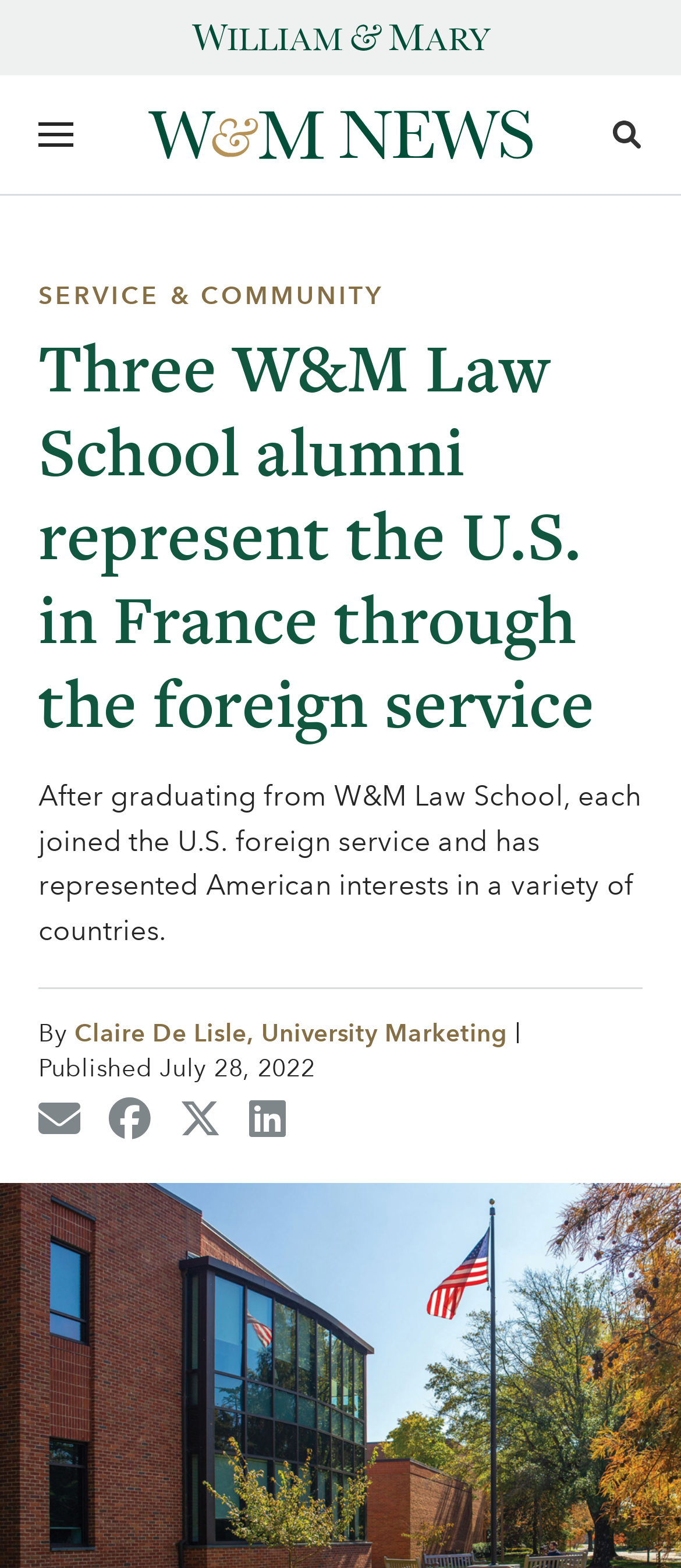Using the details from the image, please elaborate on the following question: How many links are in the top navigation bar?

I counted the links in the top navigation bar, which are 'William & Mary Home', 'W&M News Home', and 'Sections'.